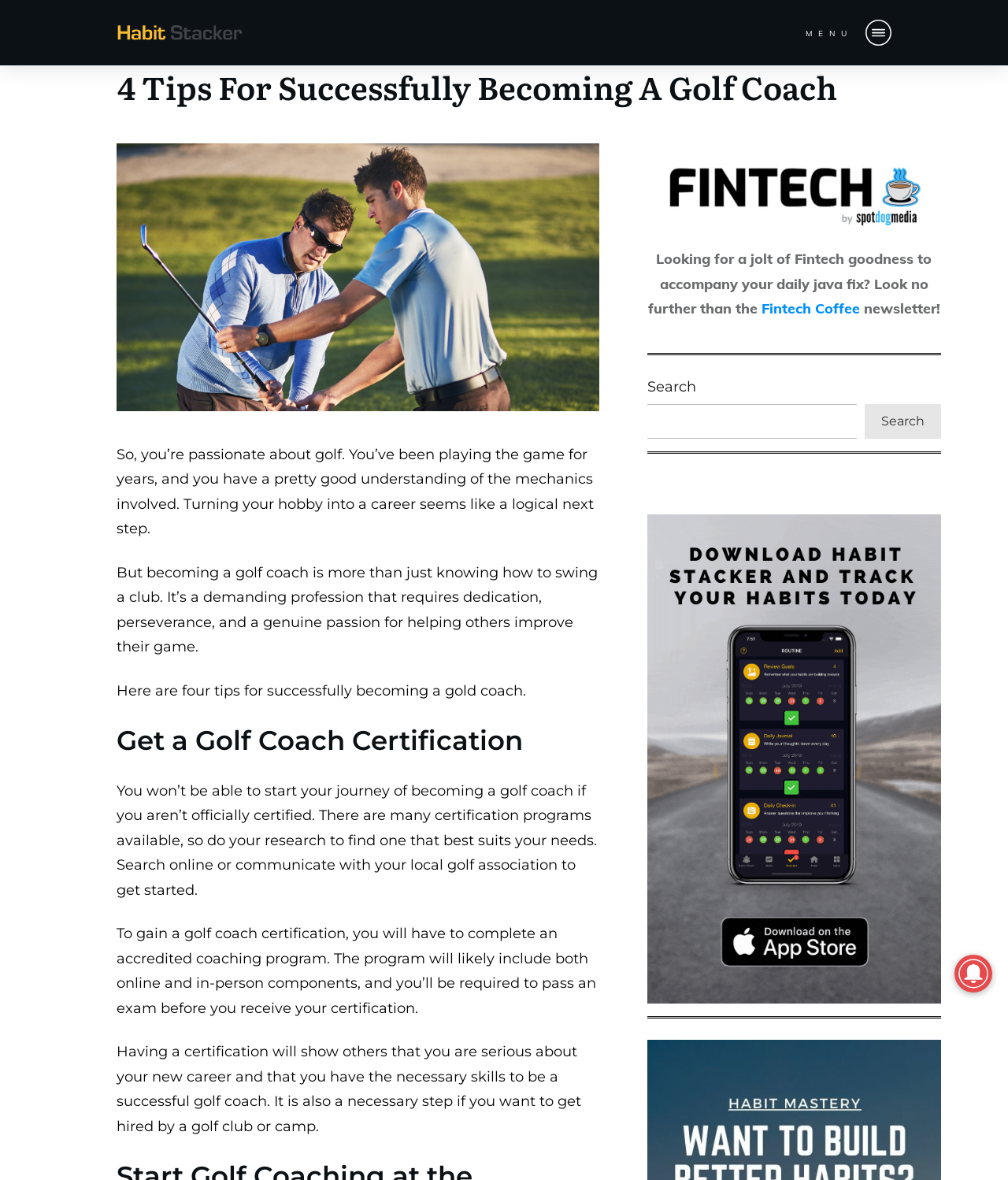Provide an in-depth caption for the elements present on the webpage.

This webpage is about becoming a golf coach, with a focus on providing tips and guidance for those interested in pursuing a career in golf coaching. At the top of the page, there is a menu link and a logo image on the right side. Below the menu, there is a heading that reads "4 Tips For Successfully Becoming A Golf Coach" with a link to the same title.

On the left side of the page, there is a section with a figure and a link to "Fintech Coffee" newsletter. Below this section, there is a search bar with a search button. The search bar is separated from the rest of the content by a horizontal separator.

The main content of the page starts with a paragraph that introduces the idea of turning a passion for golf into a career as a golf coach. This is followed by three more paragraphs that provide tips and guidance for becoming a golf coach, including the importance of getting certified and having a genuine passion for helping others improve their game.

The first tip is to get a golf coach certification, which is explained in more detail in the following paragraphs. The certification process involves completing an accredited coaching program and passing an exam. Having a certification is necessary to get hired by a golf club or camp.

At the bottom of the page, there are social media links to share the post with friends, including LinkedIn and Facebook. There is also an image on the right side of the page.